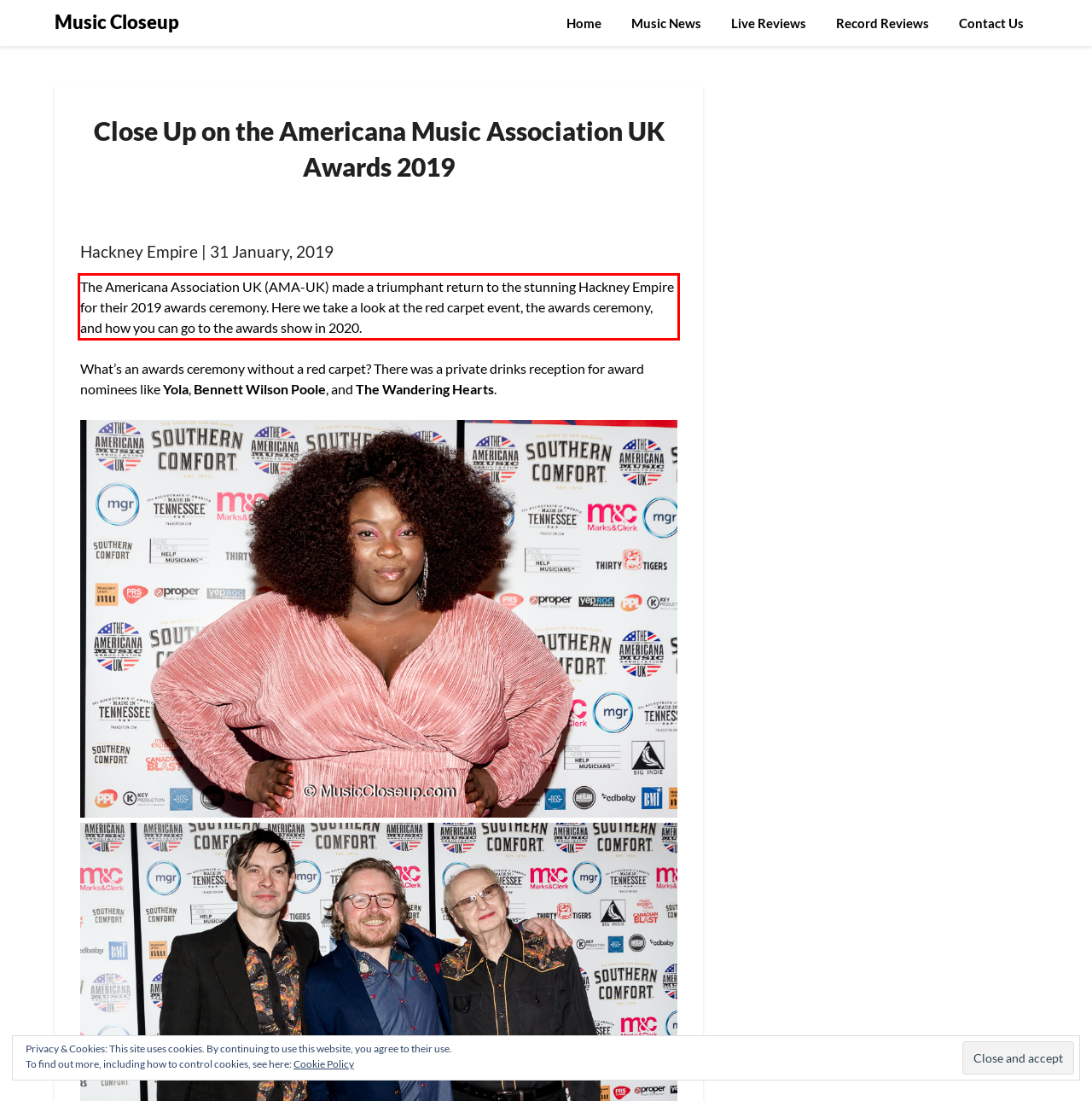Please perform OCR on the text content within the red bounding box that is highlighted in the provided webpage screenshot.

The Americana Association UK (AMA-UK) made a triumphant return to the stunning Hackney Empire for their 2019 awards ceremony. Here we take a look at the red carpet event, the awards ceremony, and how you can go to the awards show in 2020.